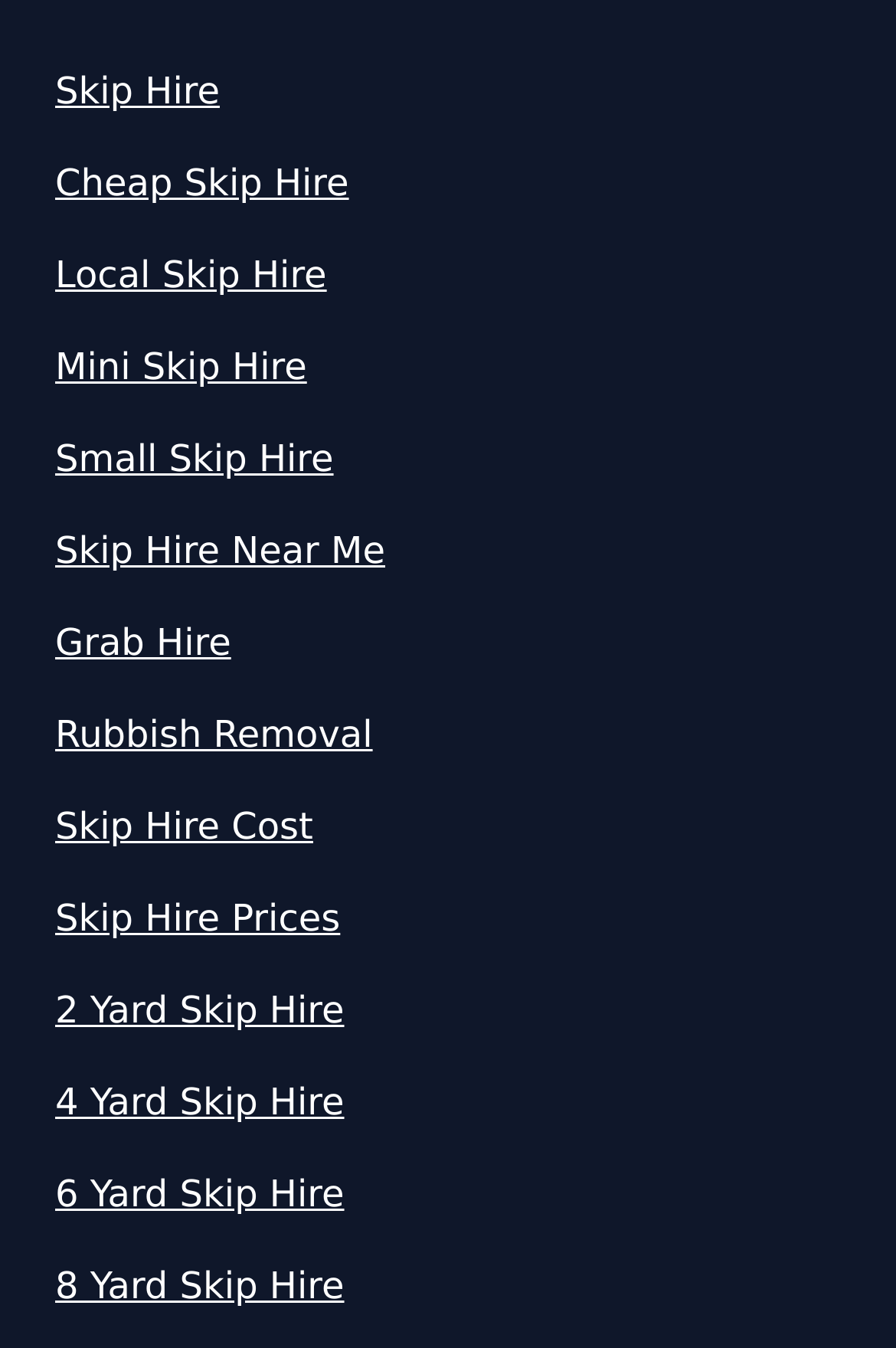Indicate the bounding box coordinates of the element that must be clicked to execute the instruction: "View Local Skip Hire options". The coordinates should be given as four float numbers between 0 and 1, i.e., [left, top, right, bottom].

[0.062, 0.184, 0.938, 0.225]